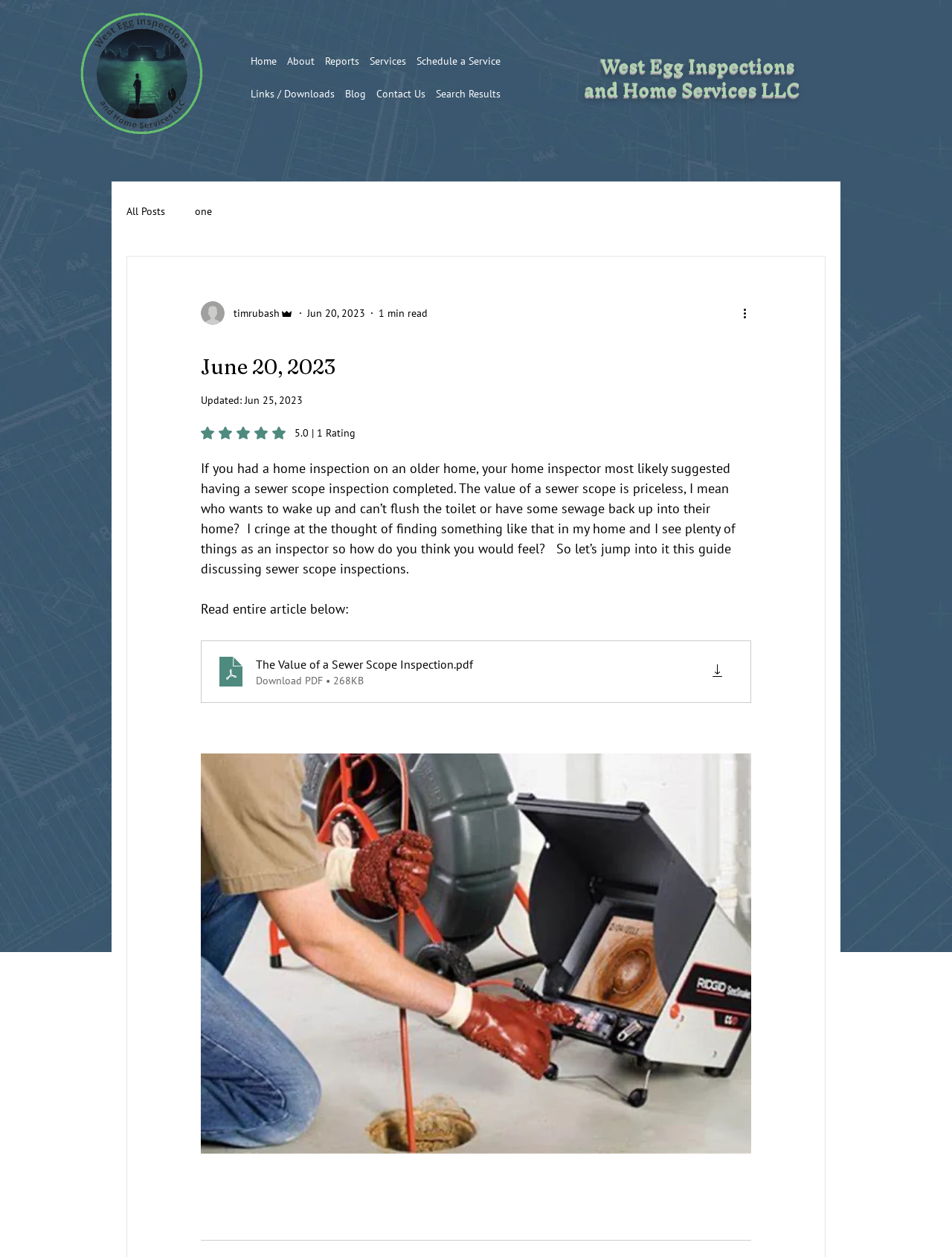What is the estimated reading time of the blog post?
Based on the visual information, provide a detailed and comprehensive answer.

The estimated reading time is found in the text '1 min read', which is displayed below the blog post title and indicates that the post can be read in approximately one minute.